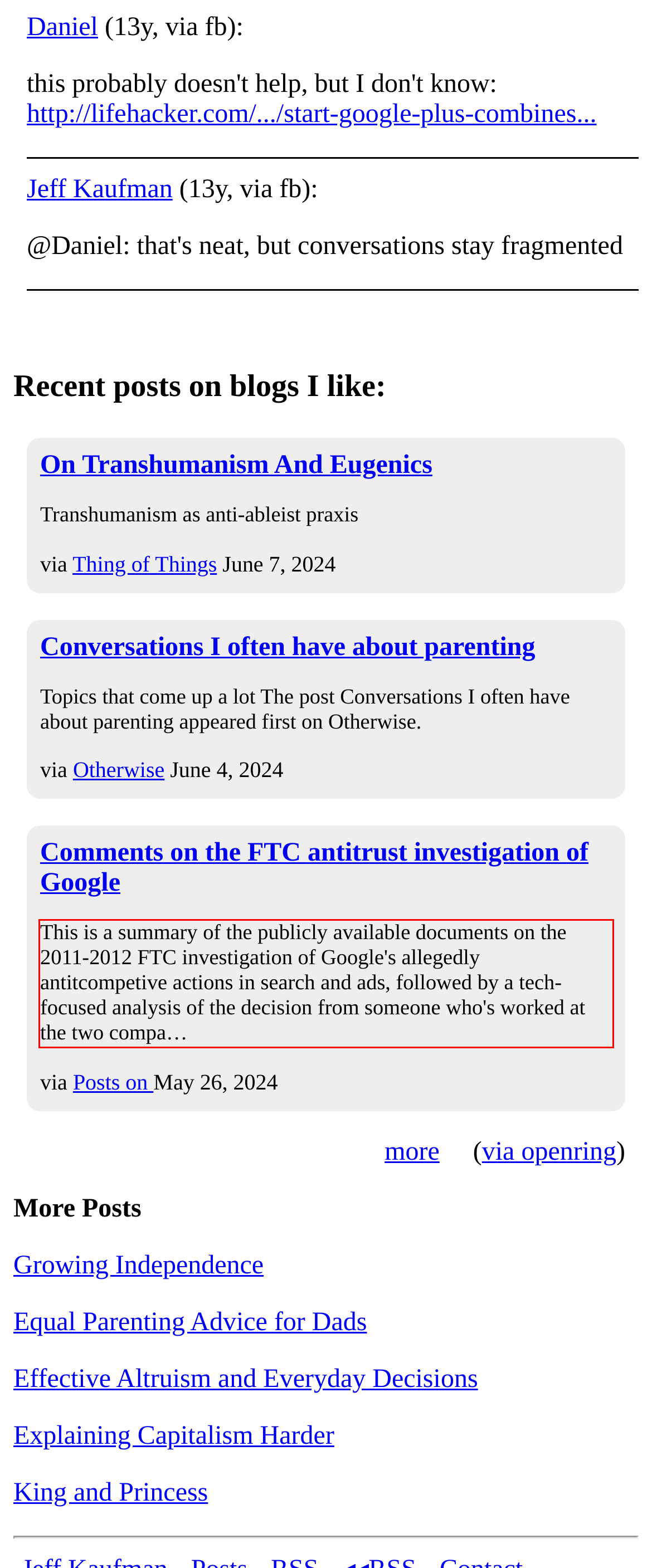Given a webpage screenshot, identify the text inside the red bounding box using OCR and extract it.

This is a summary of the publicly available documents on the 2011-2012 FTC investigation of Google's allegedly antitcompetive actions in search and ads, followed by a tech-focused analysis of the decision from someone who's worked at the two compa…